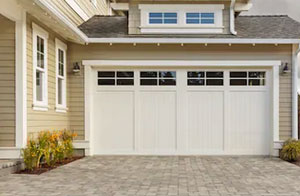Explain the image in a detailed and descriptive way.

This image showcases a beautifully designed double garage door, featuring a classic style with a series of rectangular windows at the top. The door is painted in a pristine white, creating a striking contrast against the soft beige exterior of the house. The surrounding driveway is paved with neatly arranged stones, adding to the home's inviting look. This visual is part of a larger discussion on garage conversion ideas, specifically addressing how a double garage can be transformed for various uses, such as additional living space, a workshop, or even a home gym. The image emphasizes the potential of a double garage conversion to seamlessly blend with the home's overall aesthetic while maximizing functionality.